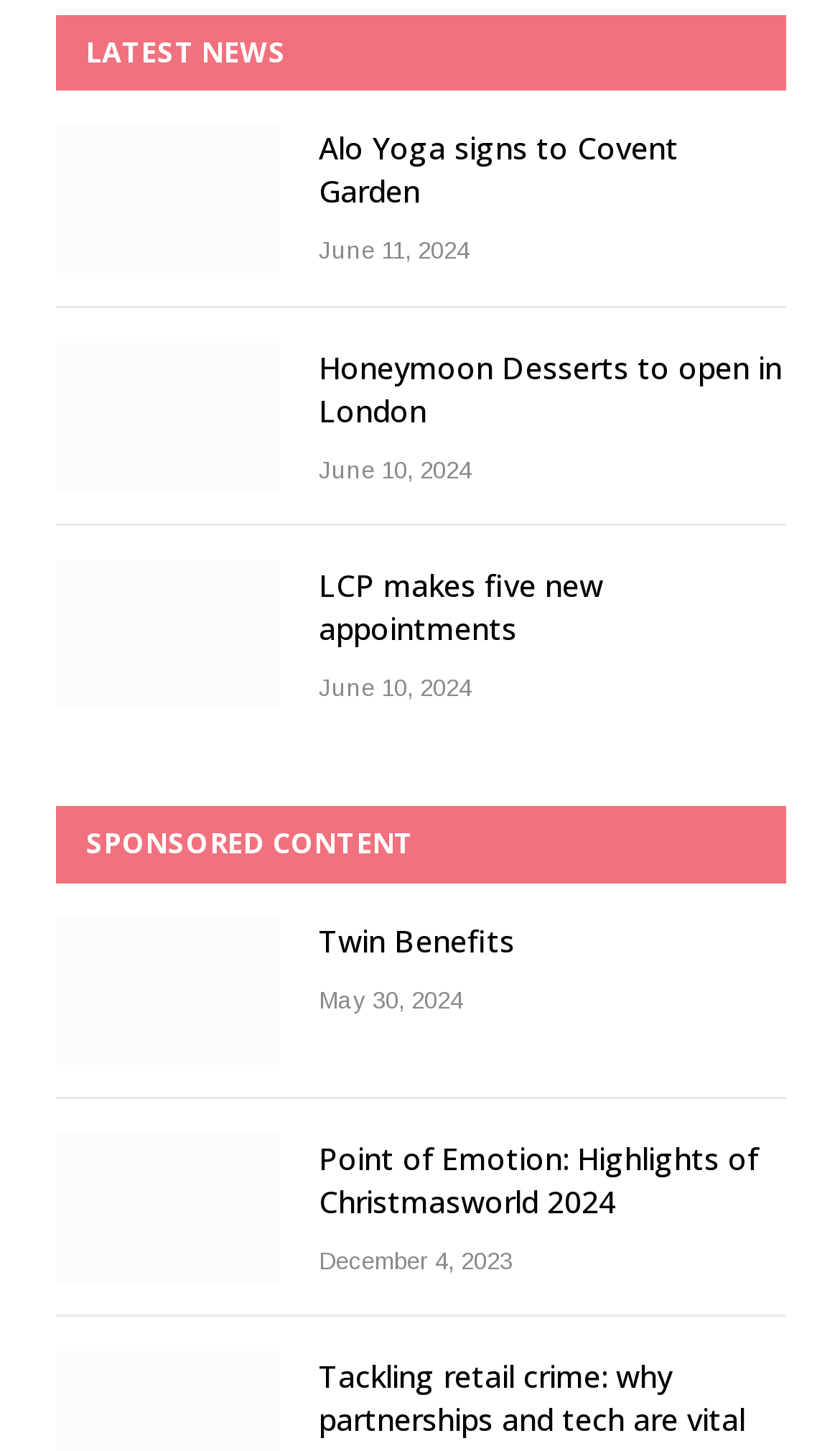Given the element description title="LCP makes five new appointments", specify the bounding box coordinates of the corresponding UI element in the format (top-left x, top-left y, bottom-right x, bottom-right y). All values must be between 0 and 1.

[0.067, 0.386, 0.333, 0.489]